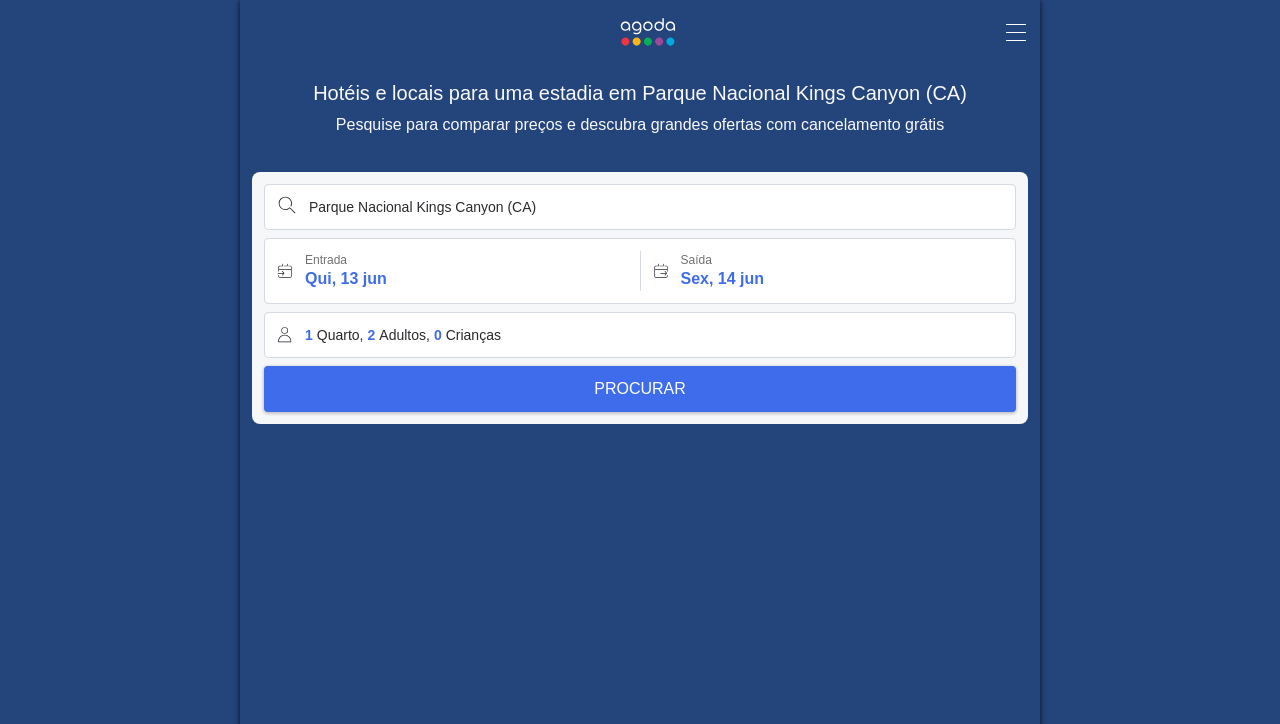Please respond to the question with a concise word or phrase:
What is the purpose of the webpage?

Hotel booking